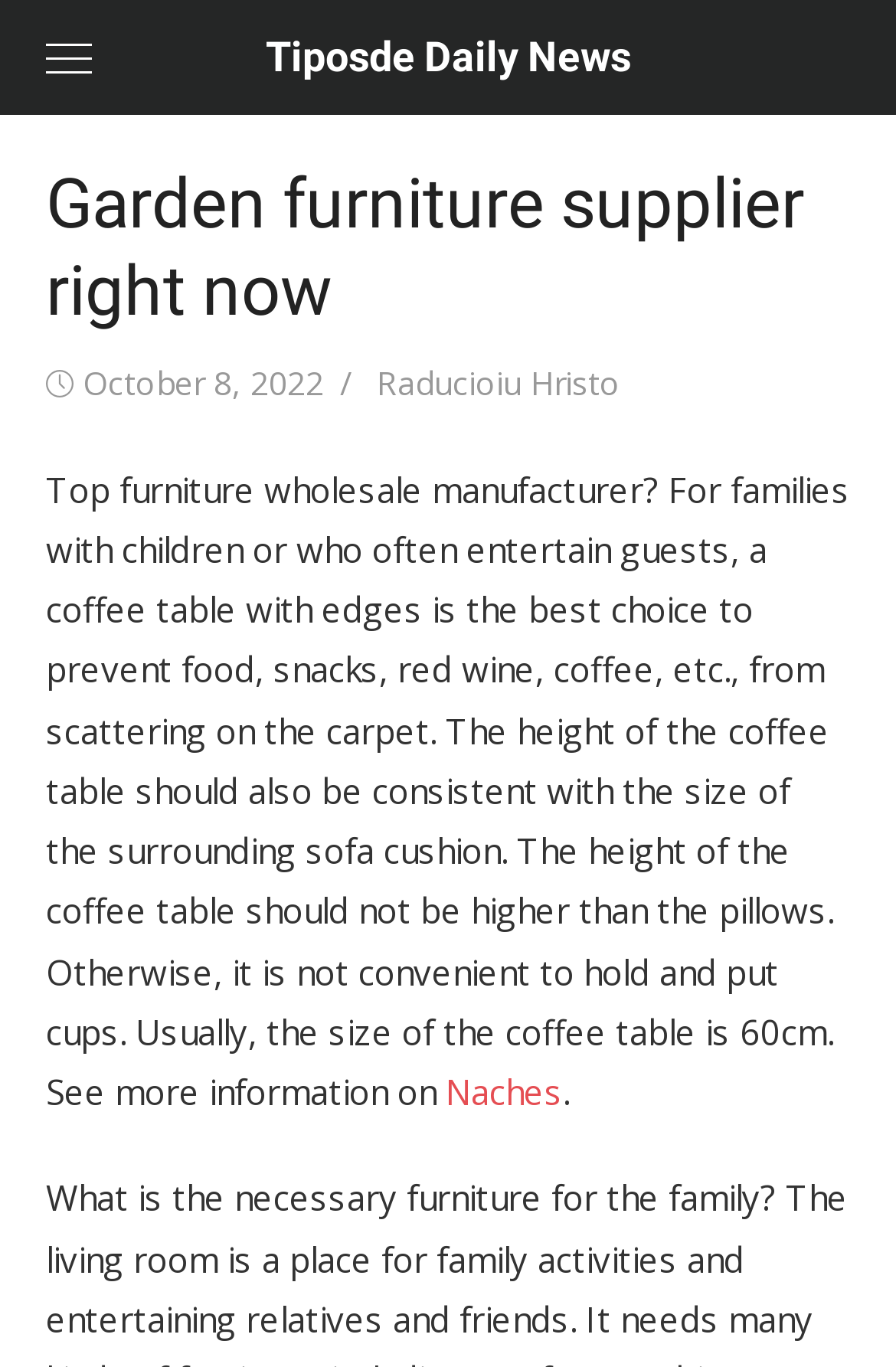Your task is to extract the text of the main heading from the webpage.

Garden furniture supplier right now